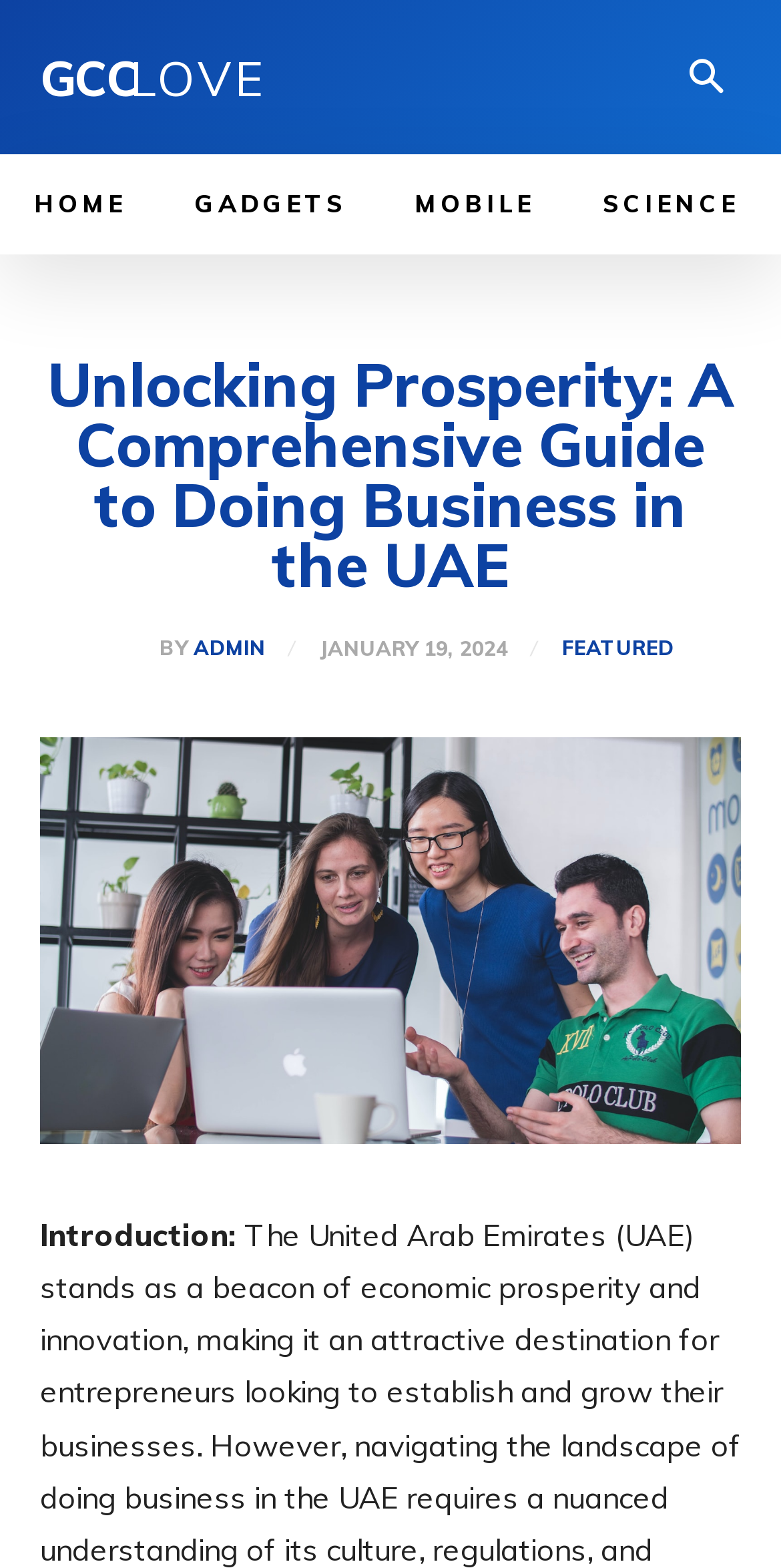Please identify the bounding box coordinates of the element that needs to be clicked to perform the following instruction: "go to HOME".

[0.0, 0.099, 0.205, 0.163]